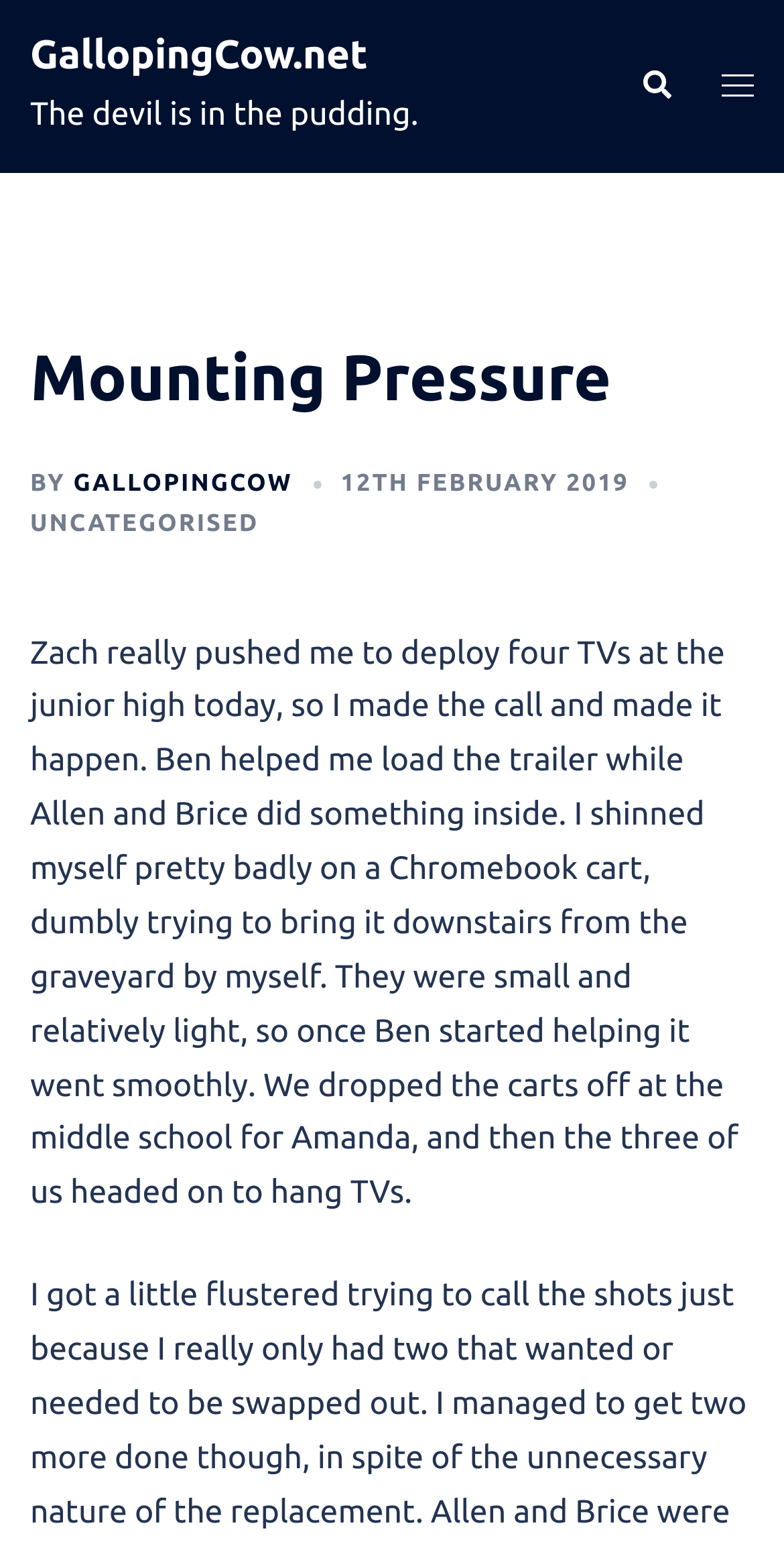Answer in one word or a short phrase: 
What is the name of the author?

Not specified